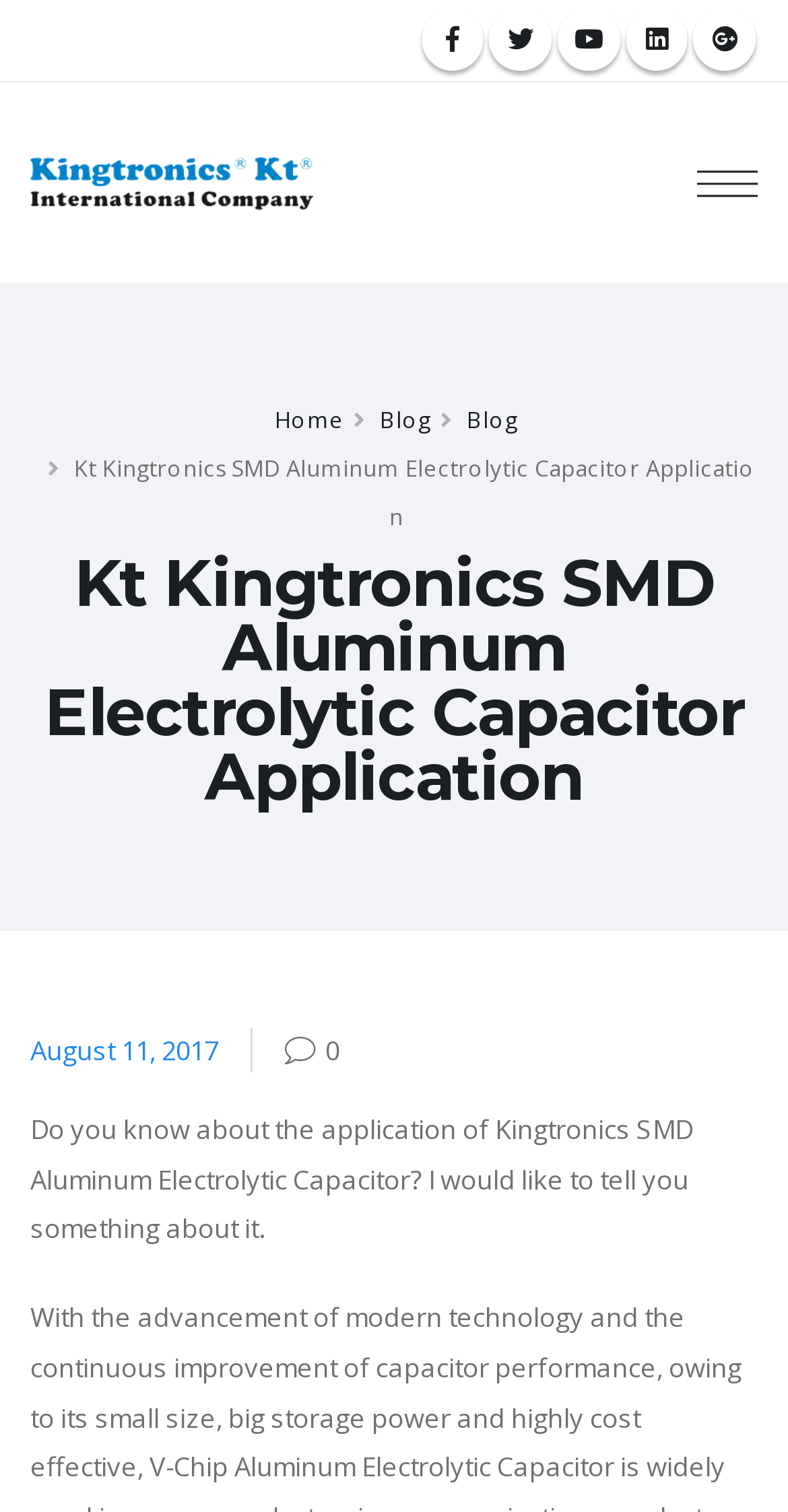Find the bounding box coordinates of the area that needs to be clicked in order to achieve the following instruction: "Click the share button". The coordinates should be specified as four float numbers between 0 and 1, i.e., [left, top, right, bottom].

[0.535, 0.006, 0.614, 0.047]